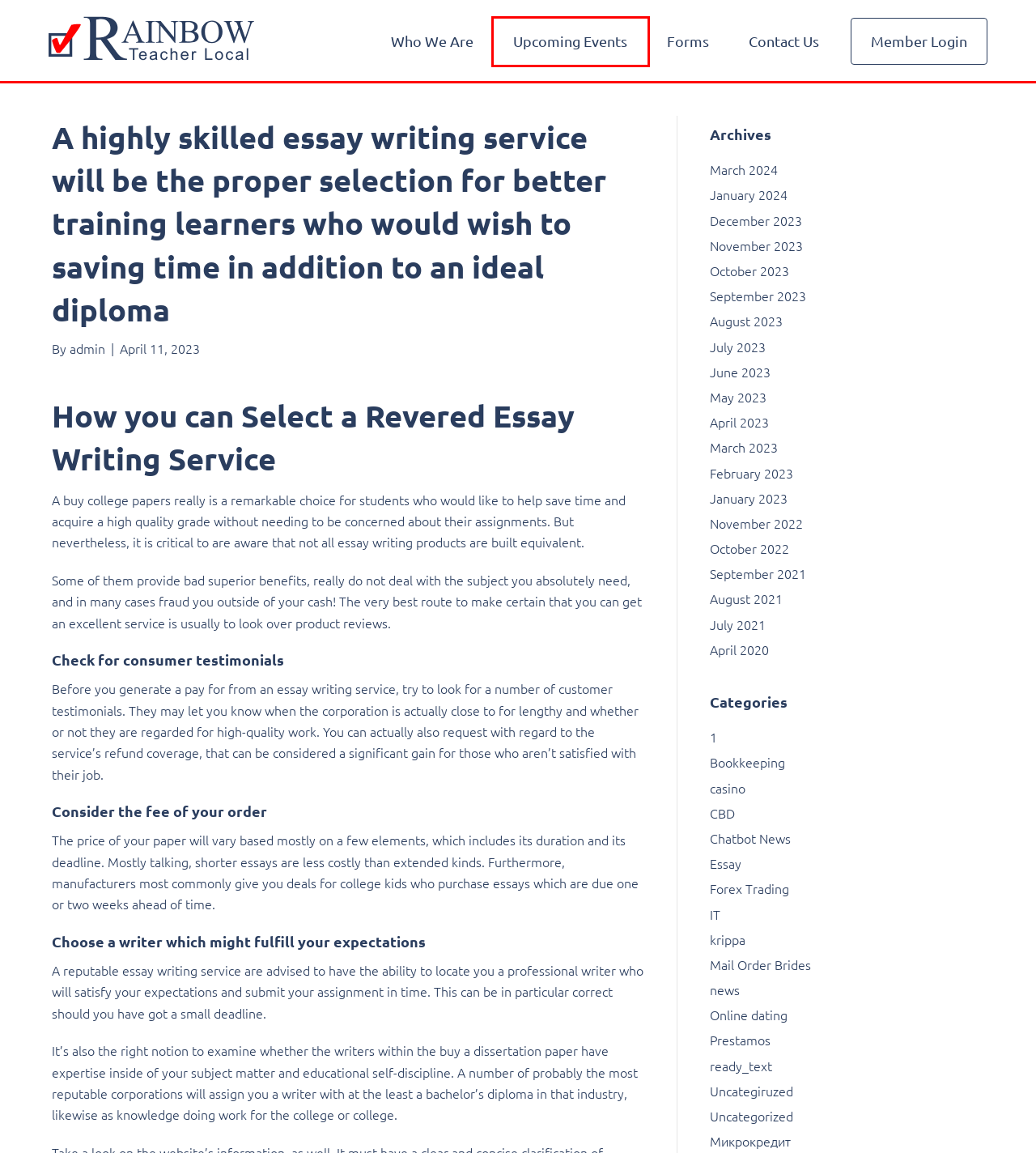Examine the screenshot of a webpage with a red bounding box around a specific UI element. Identify which webpage description best matches the new webpage that appears after clicking the element in the red bounding box. Here are the candidates:
A. April 2020 – Rainbow Teacher Local
B. Essay – Rainbow Teacher Local
C. October 2022 – Rainbow Teacher Local
D. September 2021 – Rainbow Teacher Local
E. Upcoming Events – Rainbow Teacher Local
F. May 2023 – Rainbow Teacher Local
G. October 2023 – Rainbow Teacher Local
H. Forex Trading – Rainbow Teacher Local

E